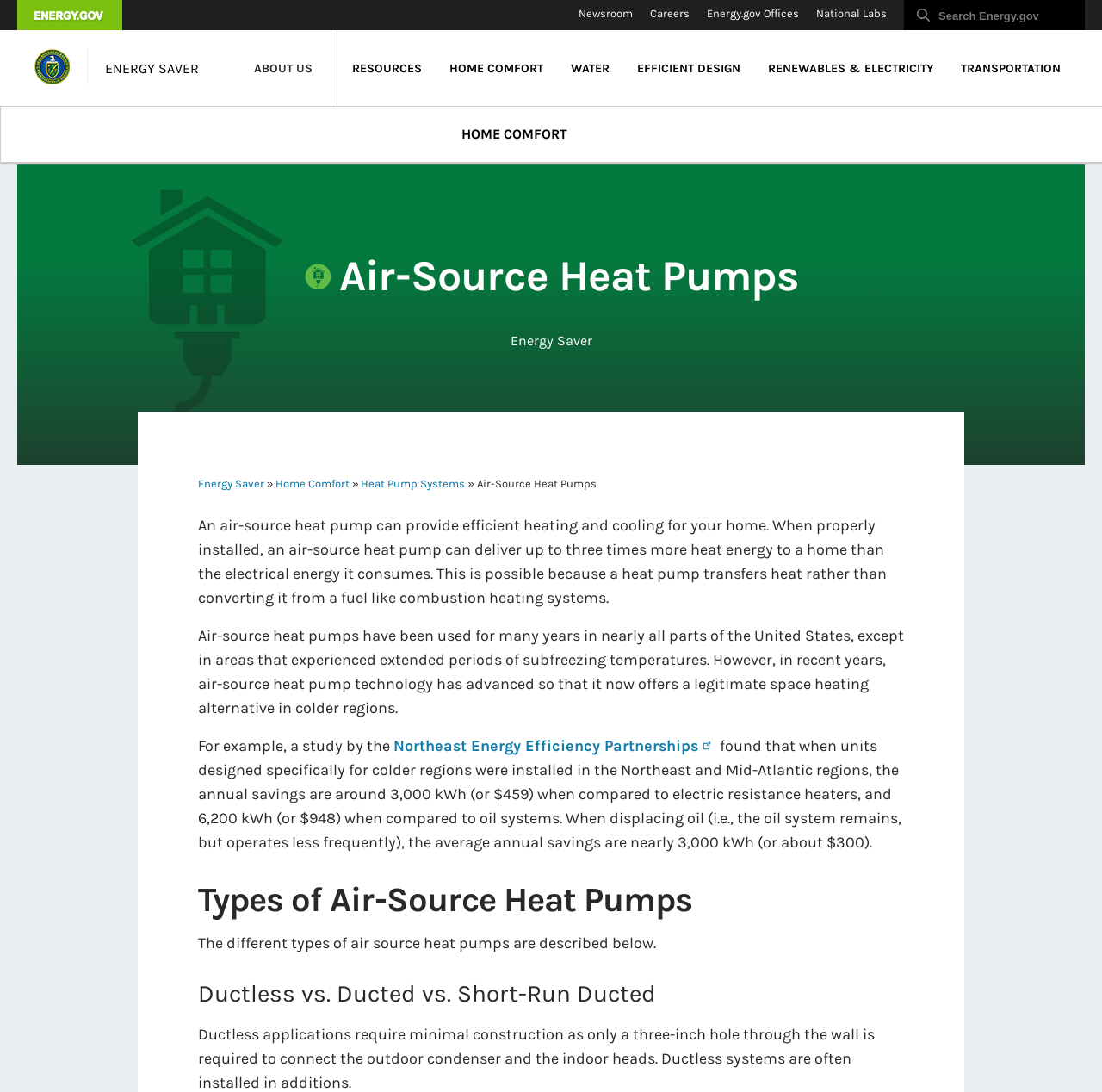Highlight the bounding box of the UI element that corresponds to this description: "Affiliate Area".

None